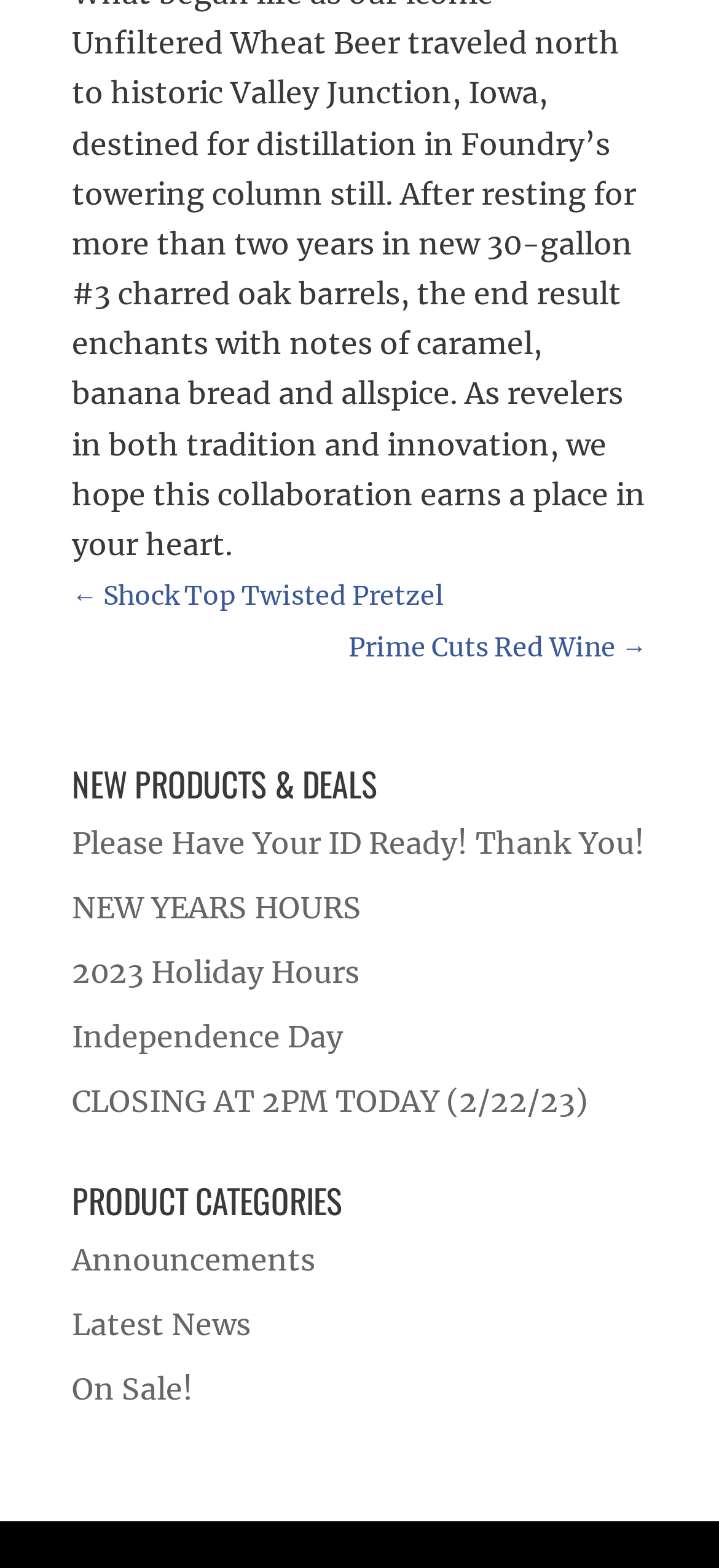Find the bounding box coordinates of the element to click in order to complete the given instruction: "Read about NEW YEARS HOURS."

[0.1, 0.567, 0.503, 0.59]